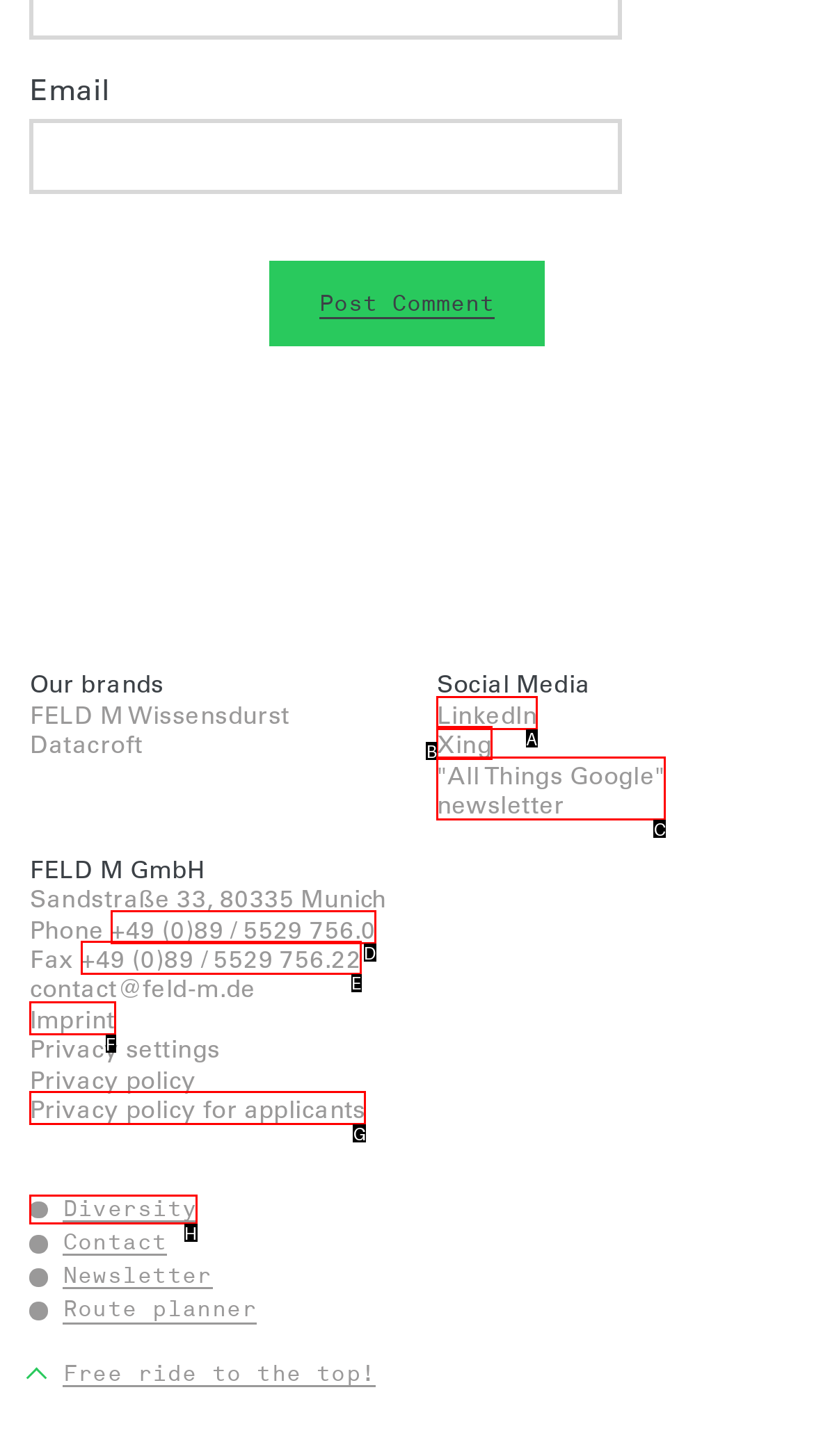Determine the correct UI element to click for this instruction: View imprint. Respond with the letter of the chosen element.

F